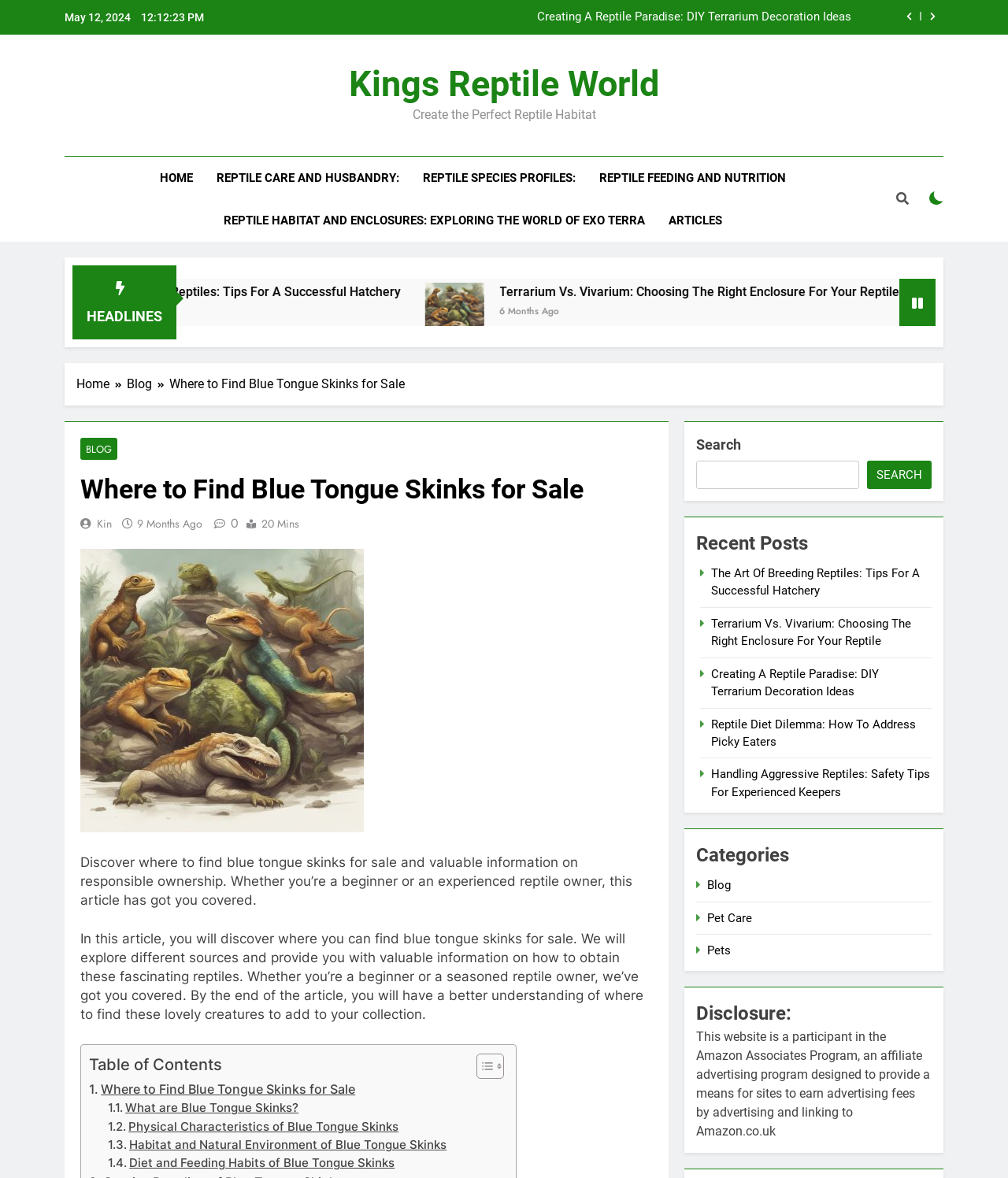Using the information from the screenshot, answer the following question thoroughly:
What is the category of the article 'The Art Of Breeding Reptiles: Tips For A Successful Hatchery'?

I found the category of the article 'The Art Of Breeding Reptiles: Tips For A Successful Hatchery' by looking at the 'Categories' section, which lists 'Blog' as one of the categories, and then matching it with the article title.